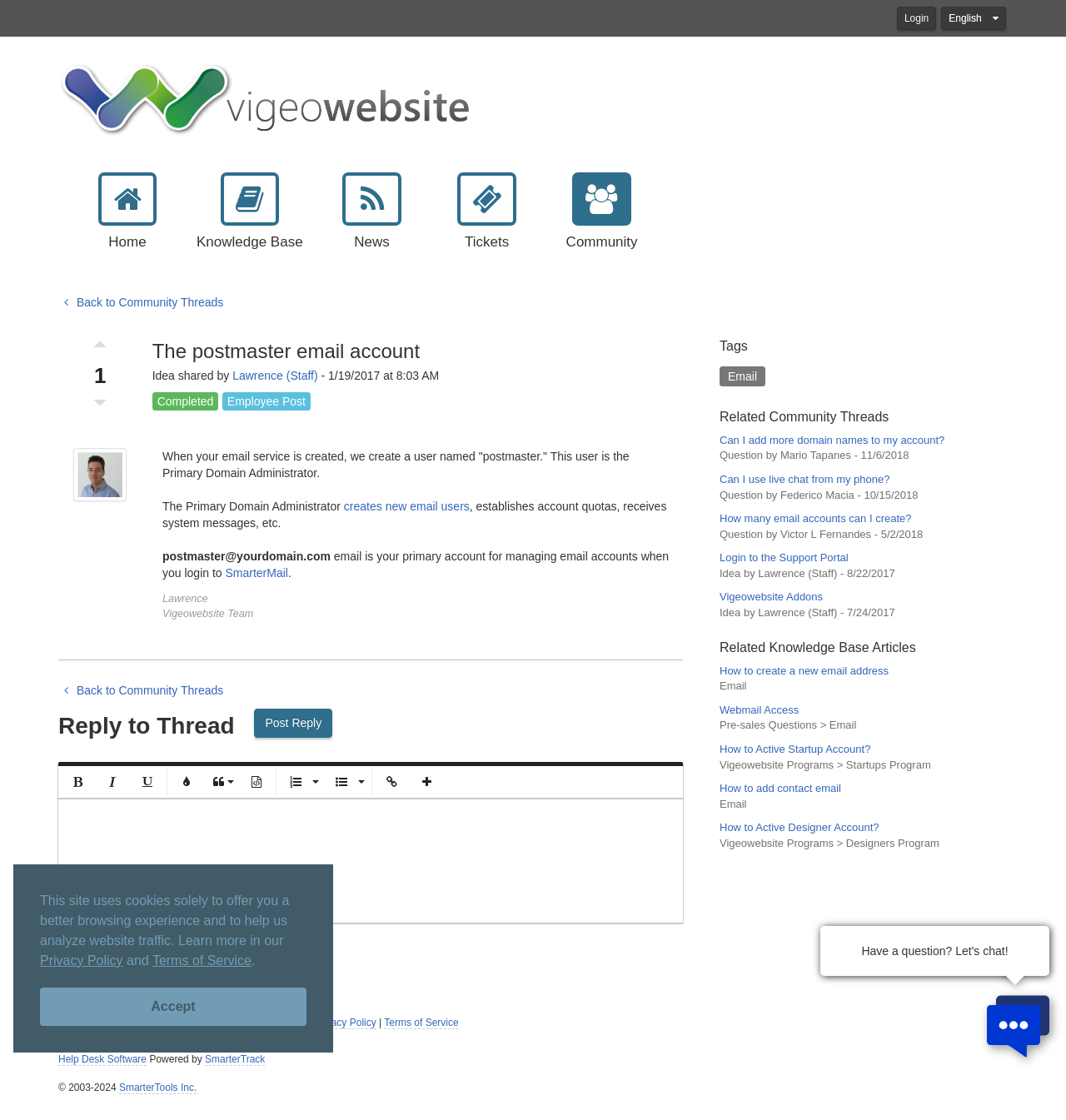Please specify the bounding box coordinates of the region to click in order to perform the following instruction: "Login".

[0.841, 0.006, 0.878, 0.027]